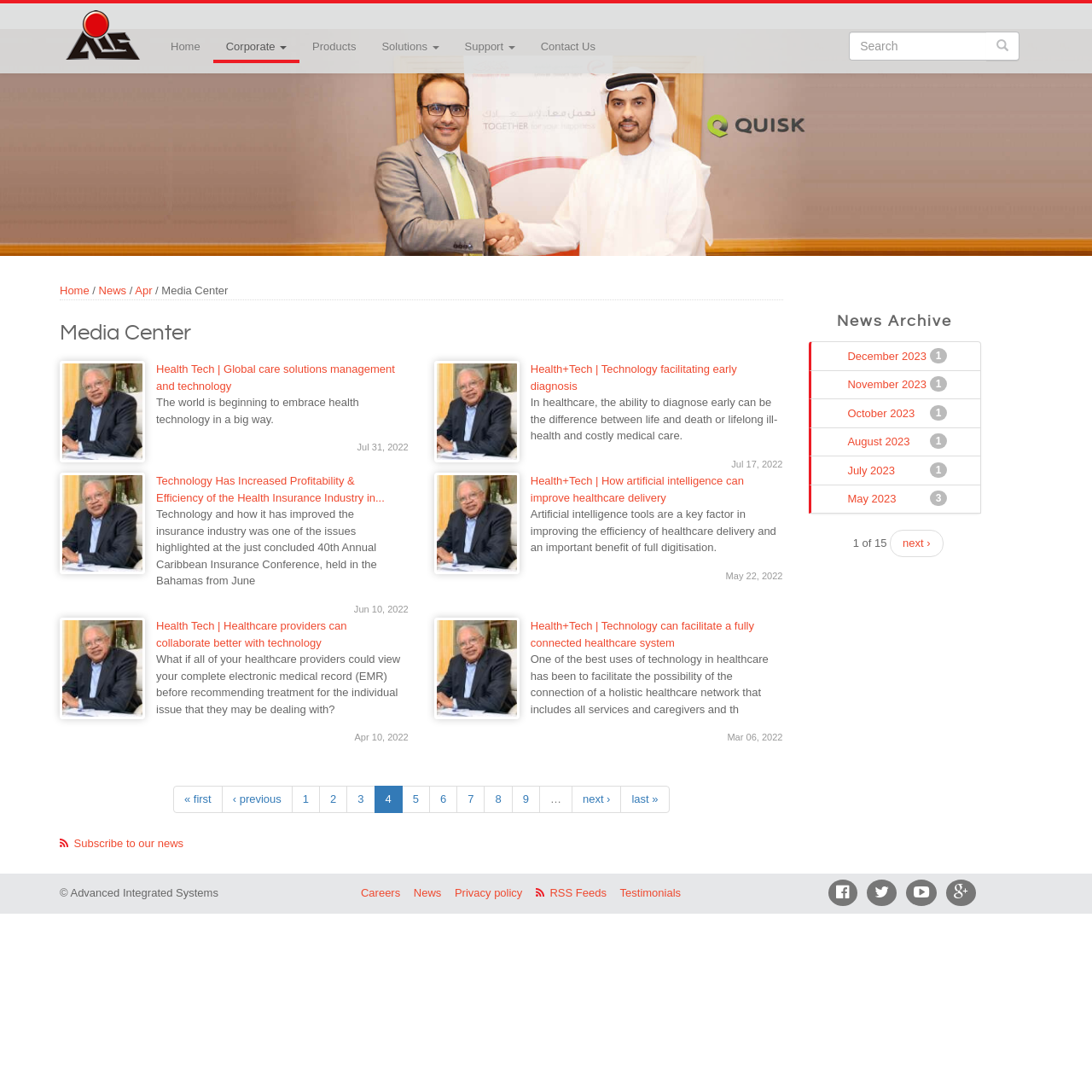Who is the CEO of Advanced Integrated Systems?
Using the image as a reference, deliver a detailed and thorough answer to the question.

The CEO of Advanced Integrated Systems is Doug Halsall, as indicated by the images and descriptions accompanying the news articles on the webpage.